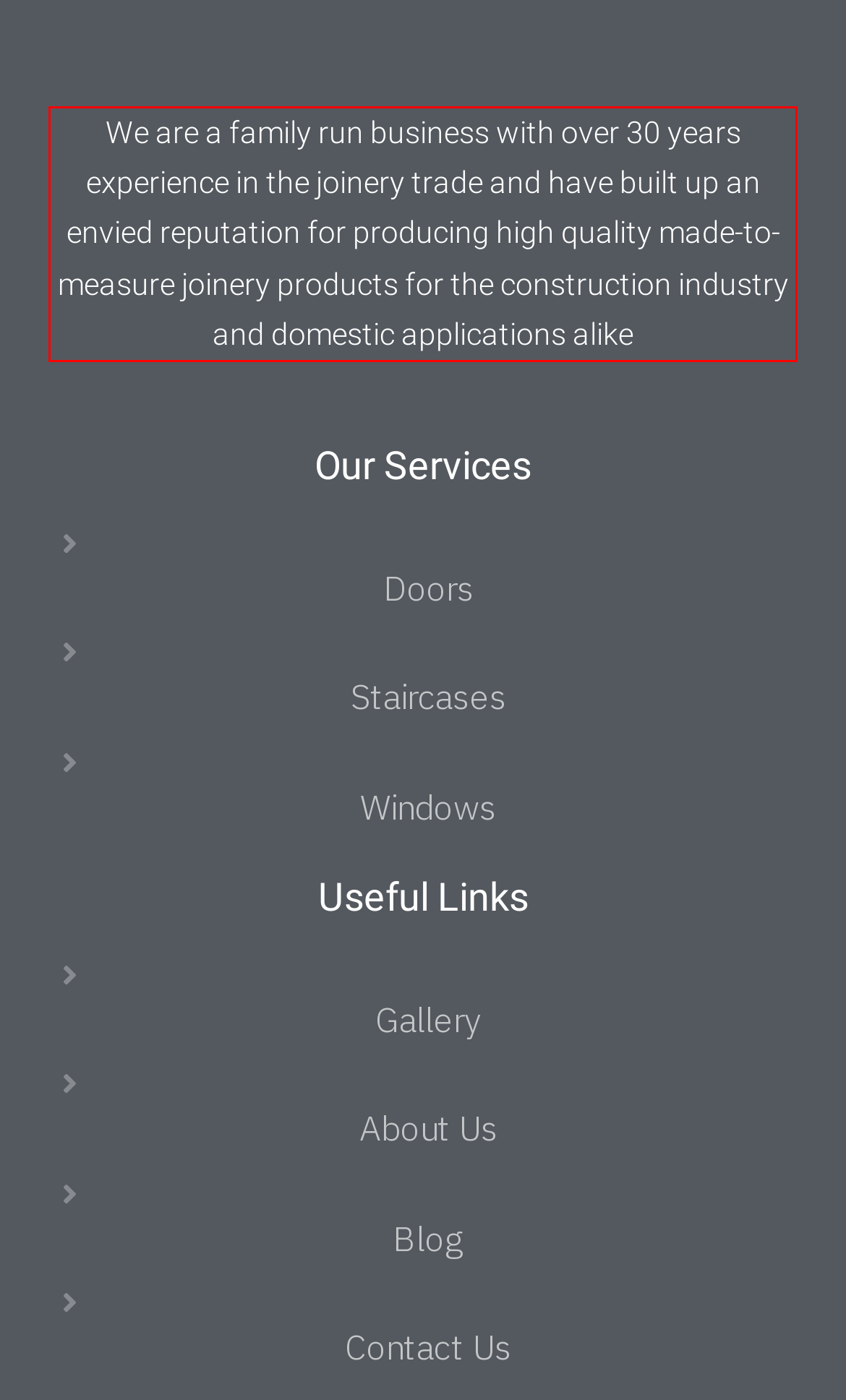Please perform OCR on the text within the red rectangle in the webpage screenshot and return the text content.

We are a family run business with over 30 years experience in the joinery trade and have built up an envied reputation for producing high quality made-to-measure joinery products for the construction industry and domestic applications alike